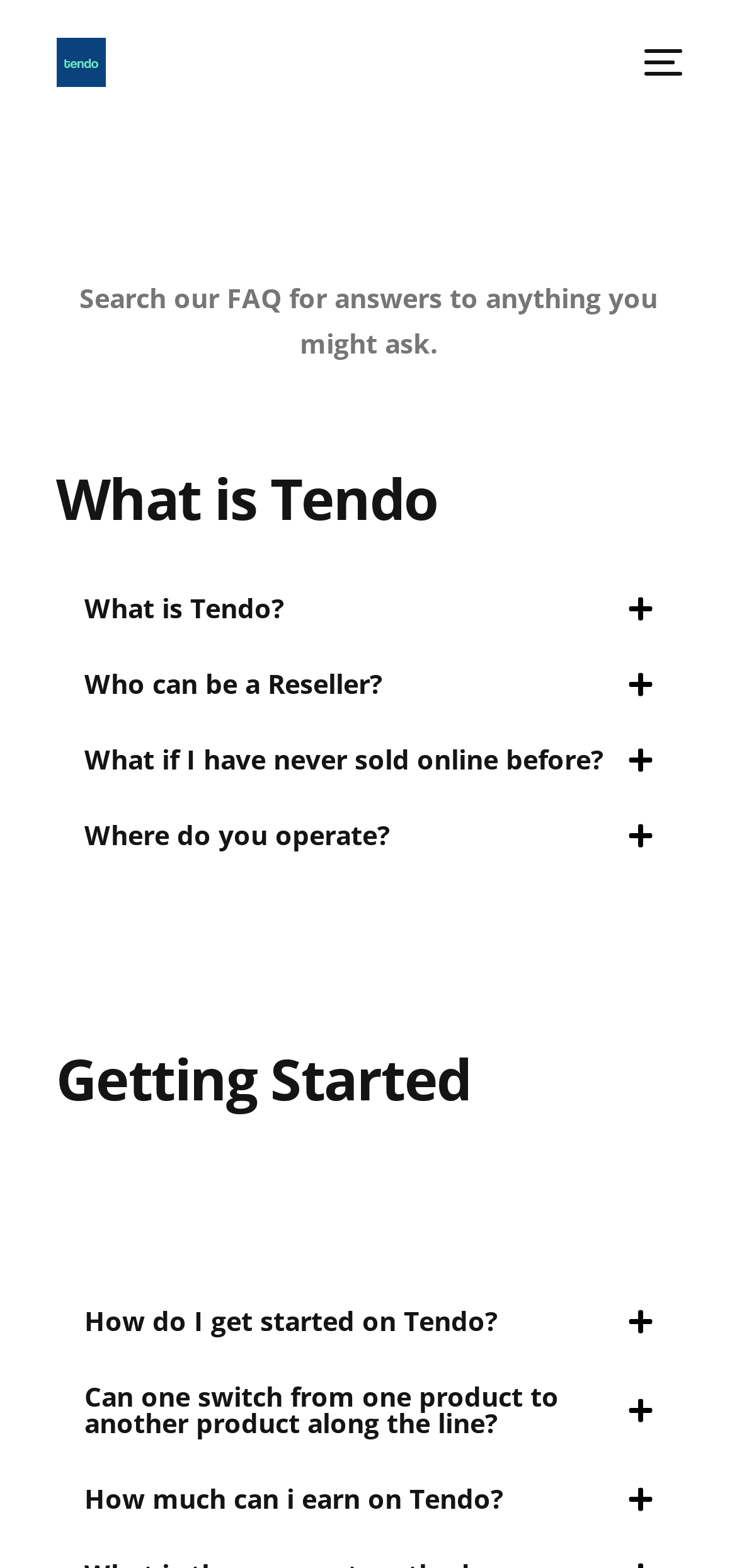Identify the coordinates of the bounding box for the element that must be clicked to accomplish the instruction: "Get the Tendo app".

[0.076, 0.704, 0.924, 0.764]